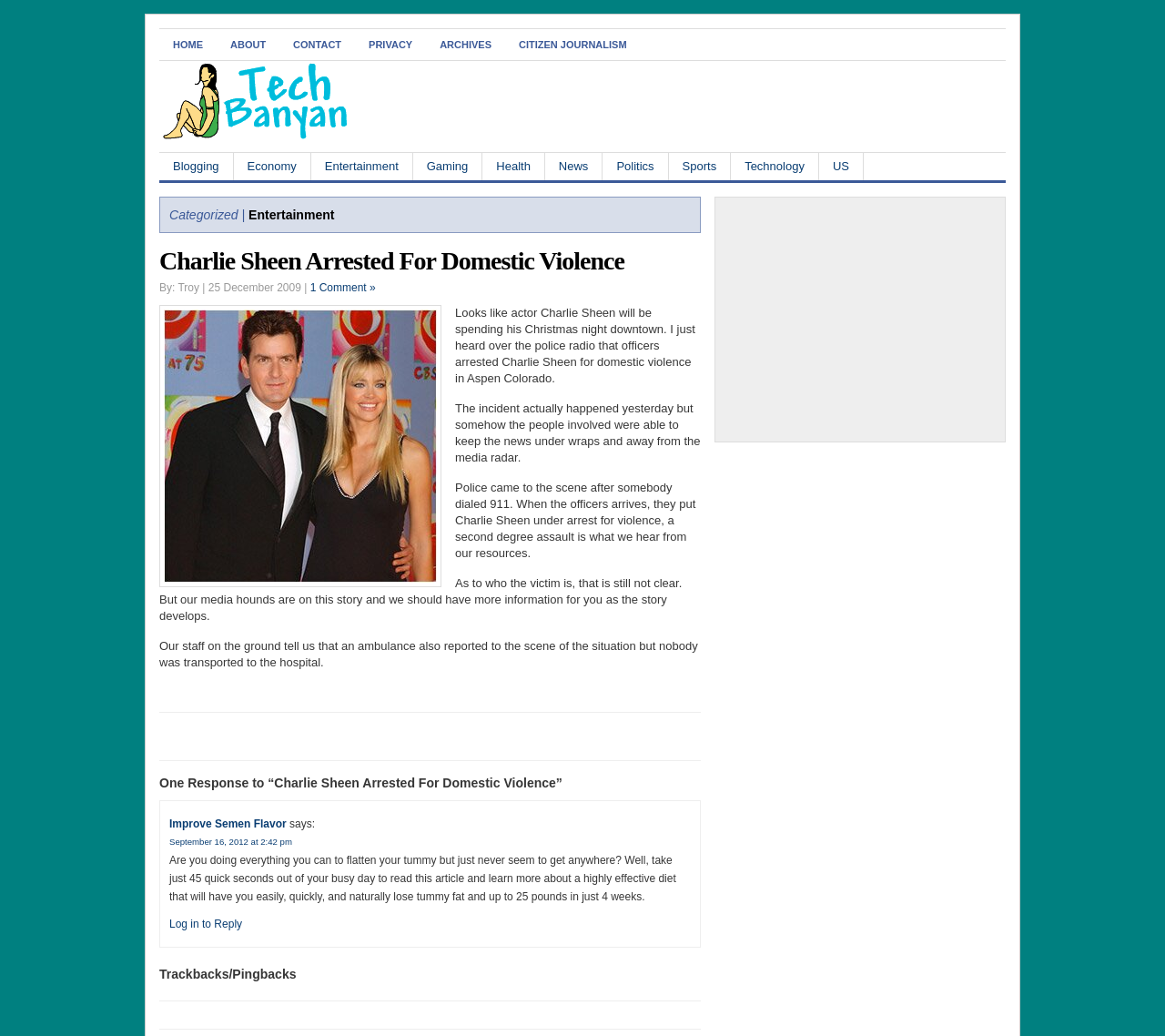Please mark the bounding box coordinates of the area that should be clicked to carry out the instruction: "Read the article about Charlie Sheen's arrest".

[0.391, 0.295, 0.597, 0.372]